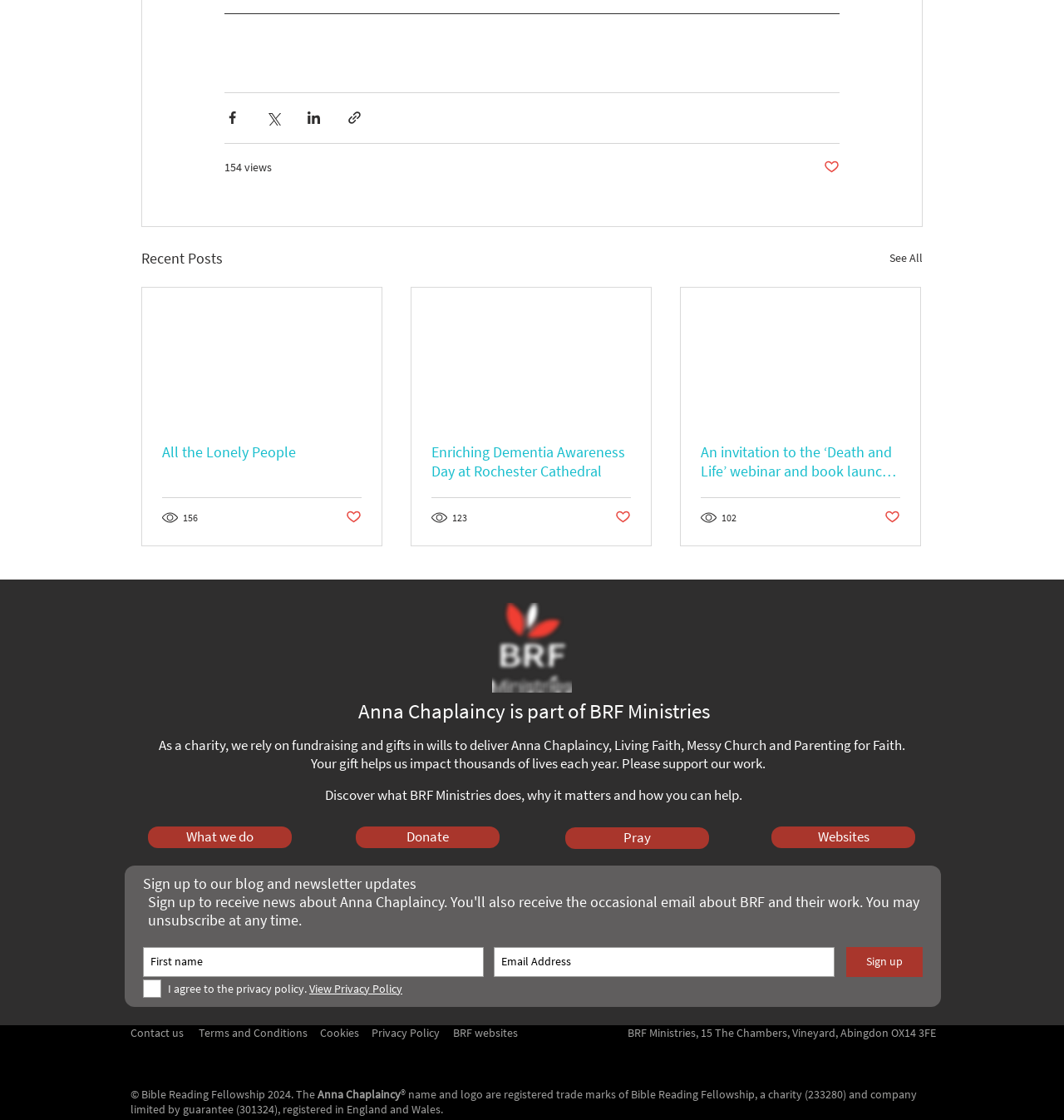Please specify the bounding box coordinates of the clickable region necessary for completing the following instruction: "Read the article 'All the Lonely People'". The coordinates must consist of four float numbers between 0 and 1, i.e., [left, top, right, bottom].

[0.152, 0.395, 0.34, 0.412]